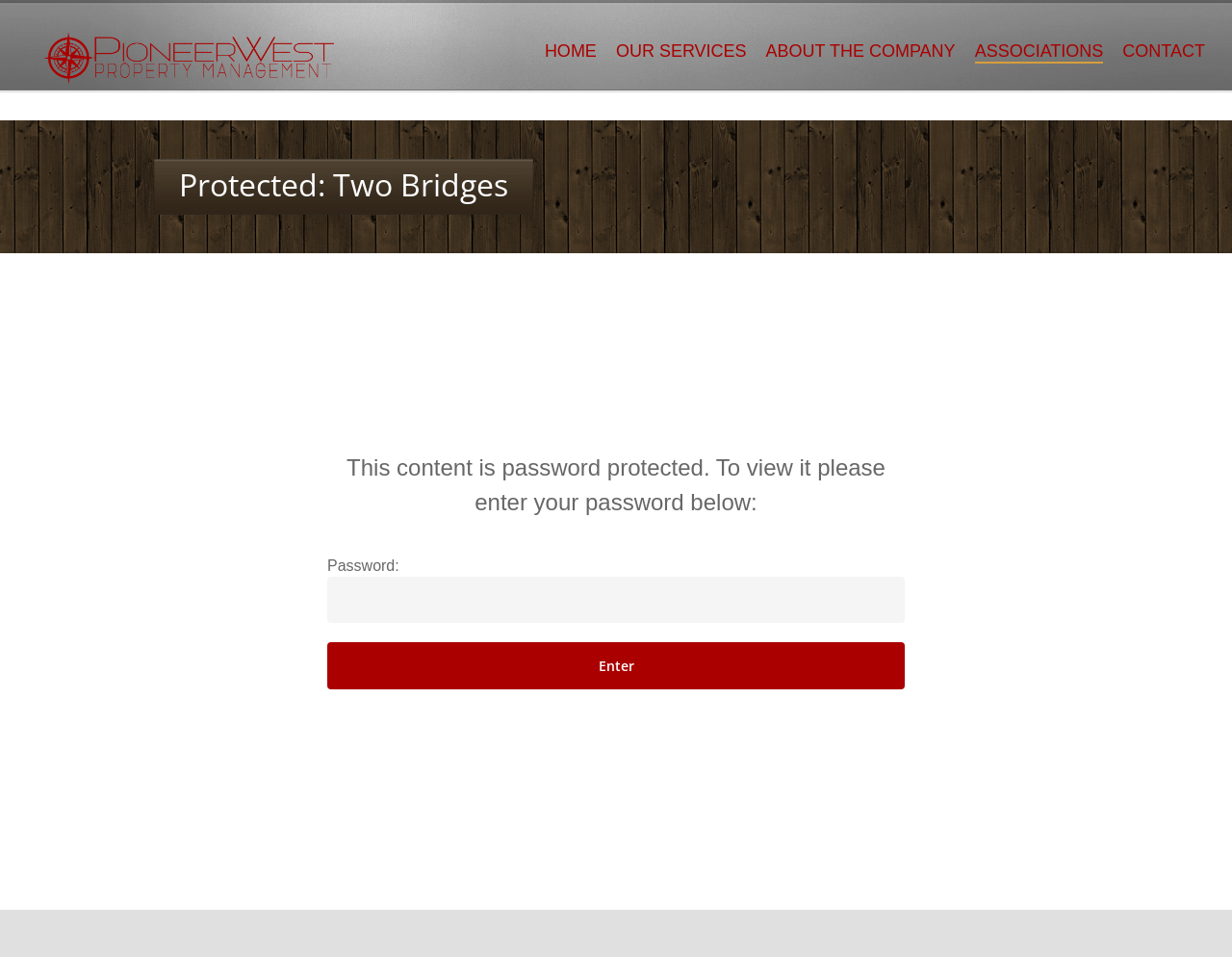What is the purpose of the button? Look at the image and give a one-word or short phrase answer.

Enter password